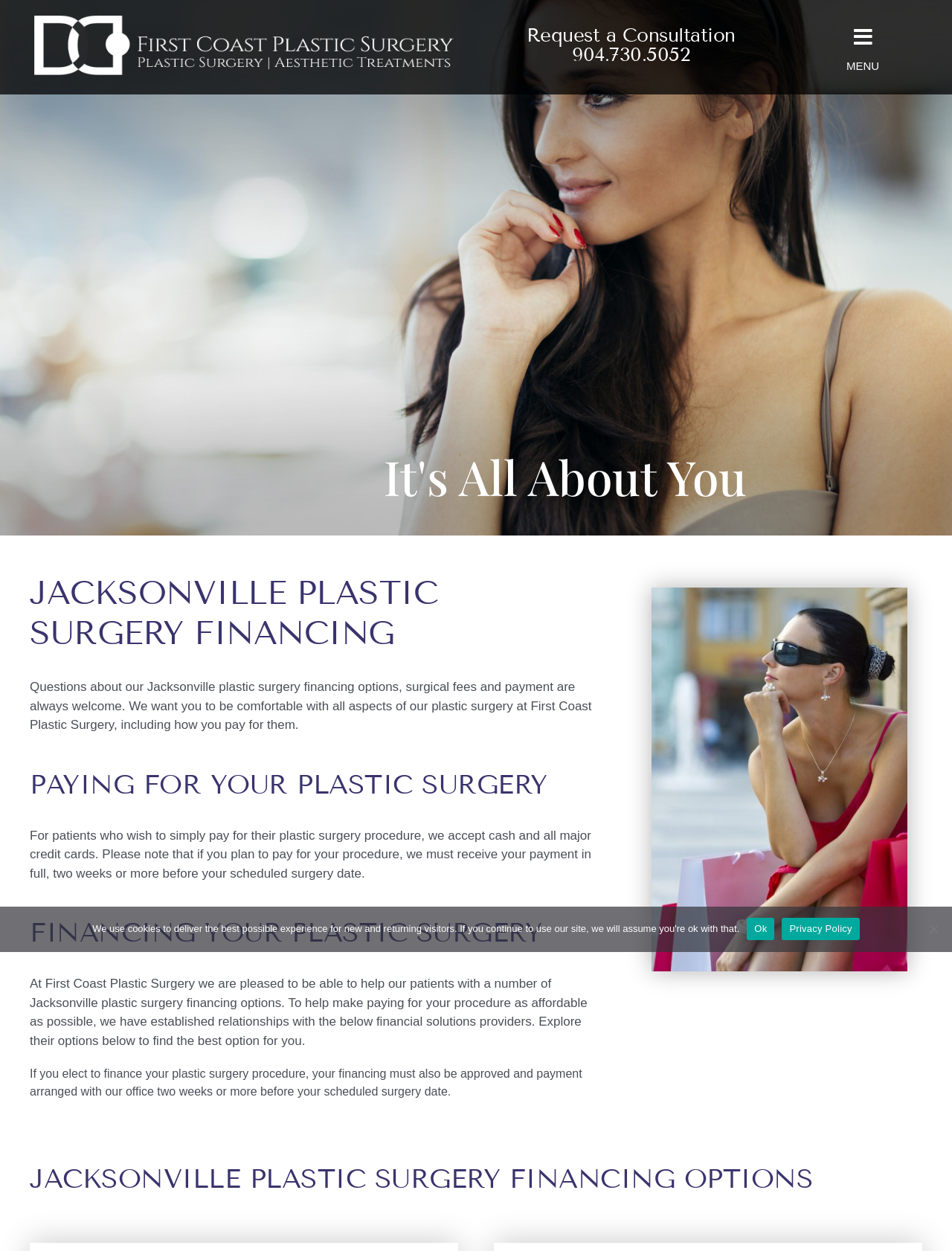What is the phone number to request a consultation?
Based on the visual information, provide a detailed and comprehensive answer.

I found the phone number by looking at the heading 'Request a Consultation 904.730.5052' and the link '904.730.5052' which is a part of it.